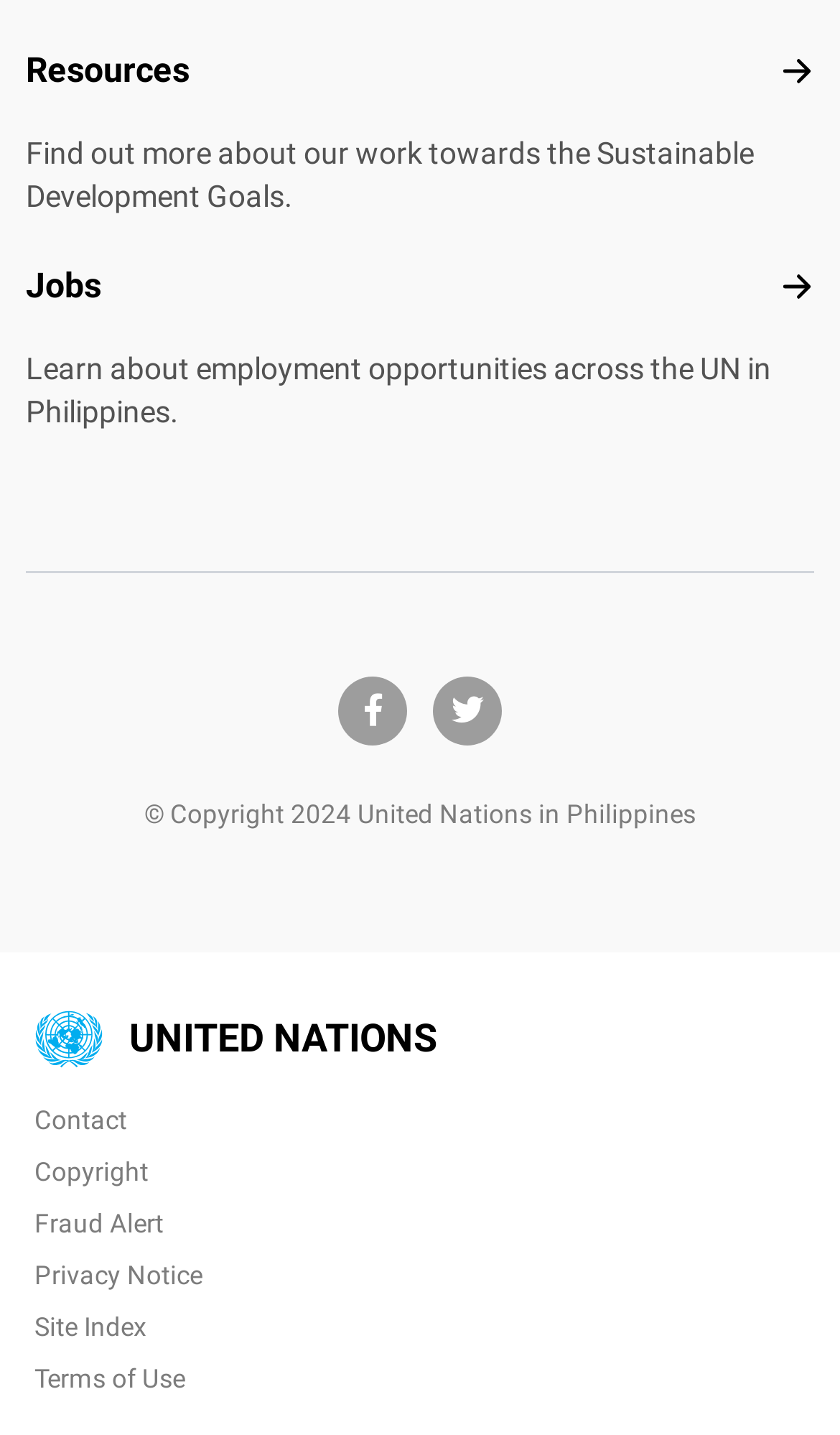What are the available navigation options? Refer to the image and provide a one-word or short phrase answer.

Contact, Copyright, Fraud Alert, Privacy Notice, Site Index, Terms of Use